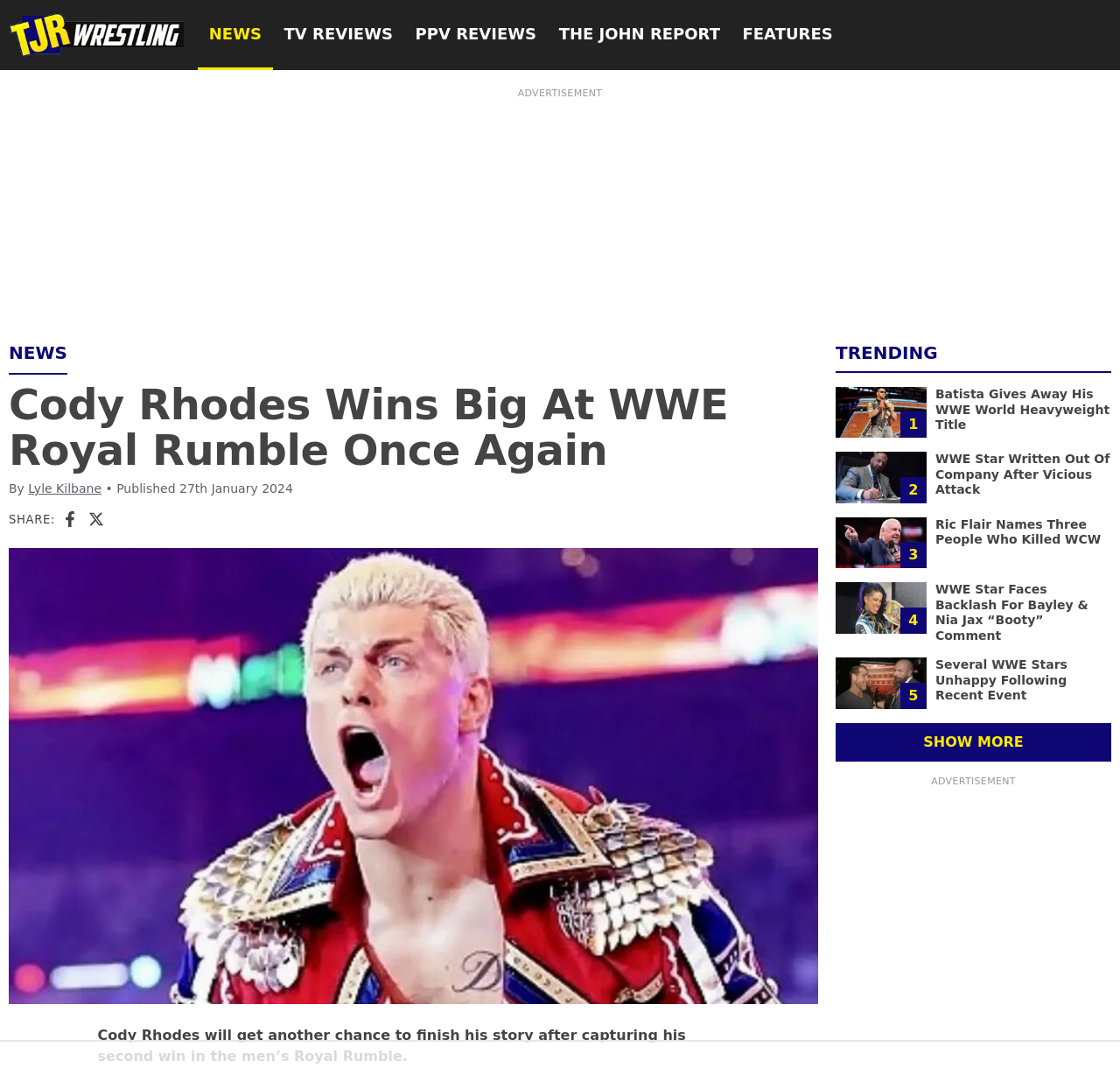Provide a brief response to the question using a single word or phrase: 
What is the purpose of the 'SHOW MORE' button?

To show more trending stories